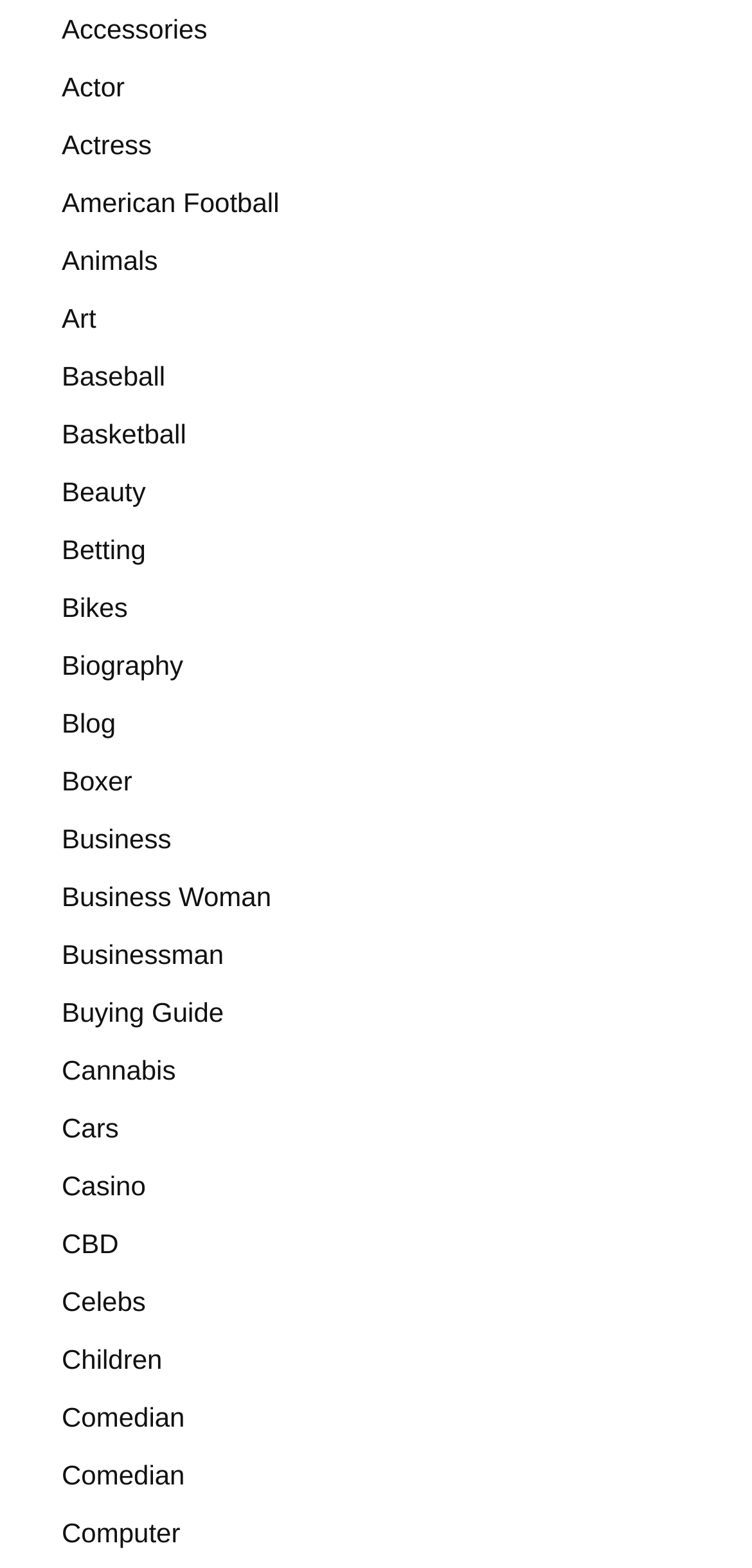Locate the bounding box coordinates of the area that needs to be clicked to fulfill the following instruction: "Explore Beauty". The coordinates should be in the format of four float numbers between 0 and 1, namely [left, top, right, bottom].

[0.082, 0.304, 0.194, 0.323]